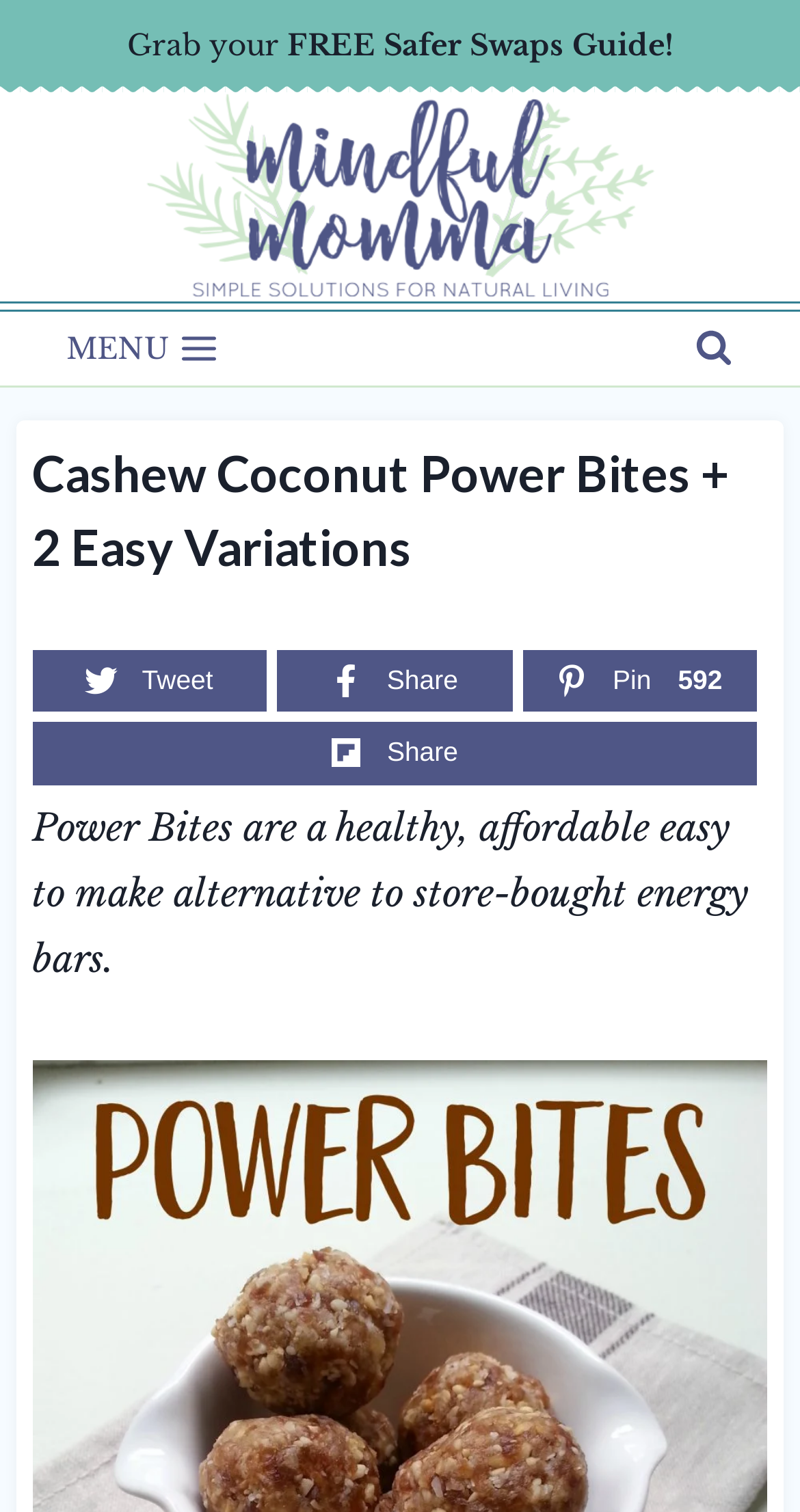Find the bounding box coordinates of the area to click in order to follow the instruction: "Pin this article".

[0.656, 0.431, 0.944, 0.47]